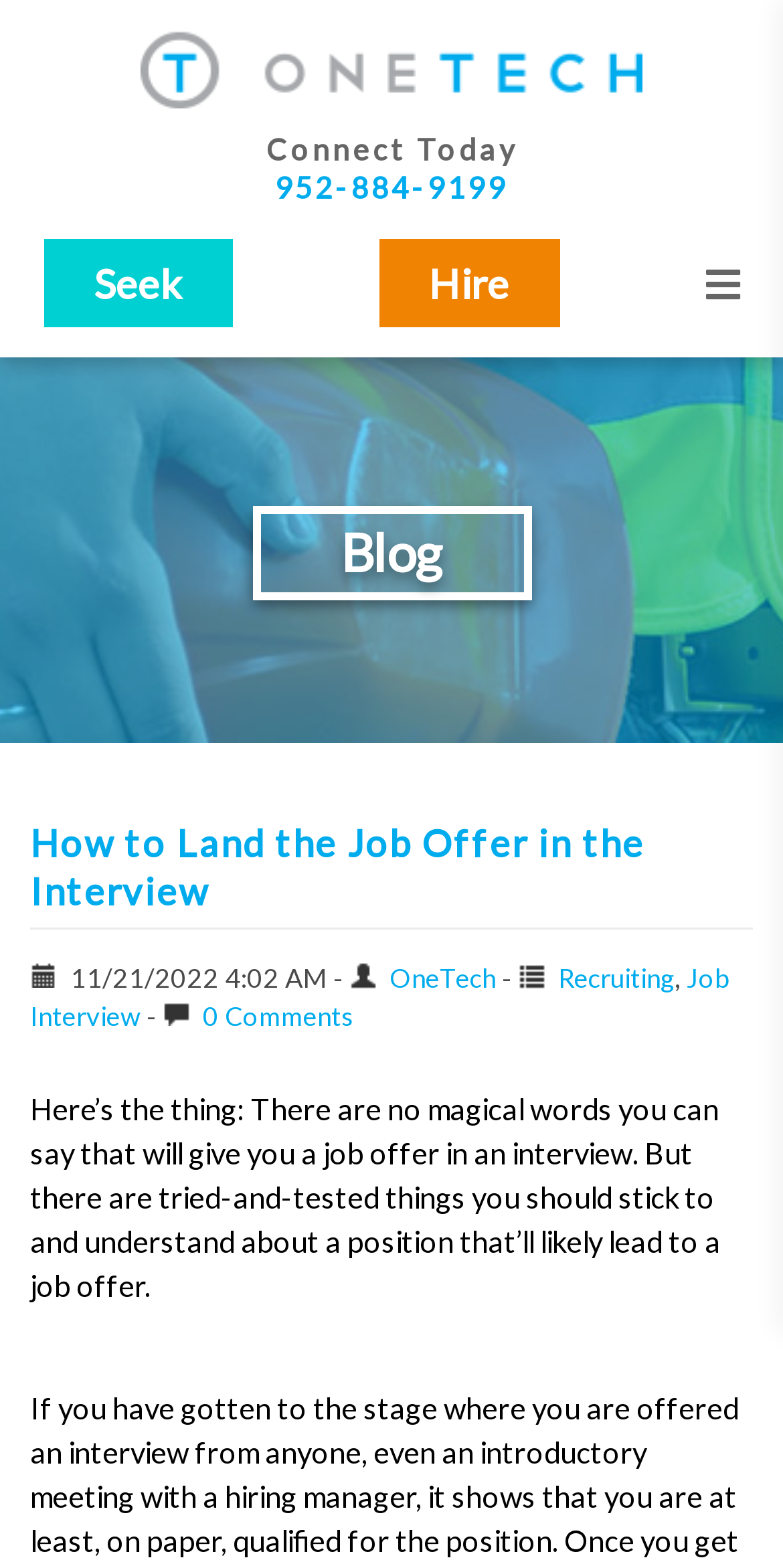Show me the bounding box coordinates of the clickable region to achieve the task as per the instruction: "Click the Seek link".

[0.055, 0.152, 0.296, 0.209]